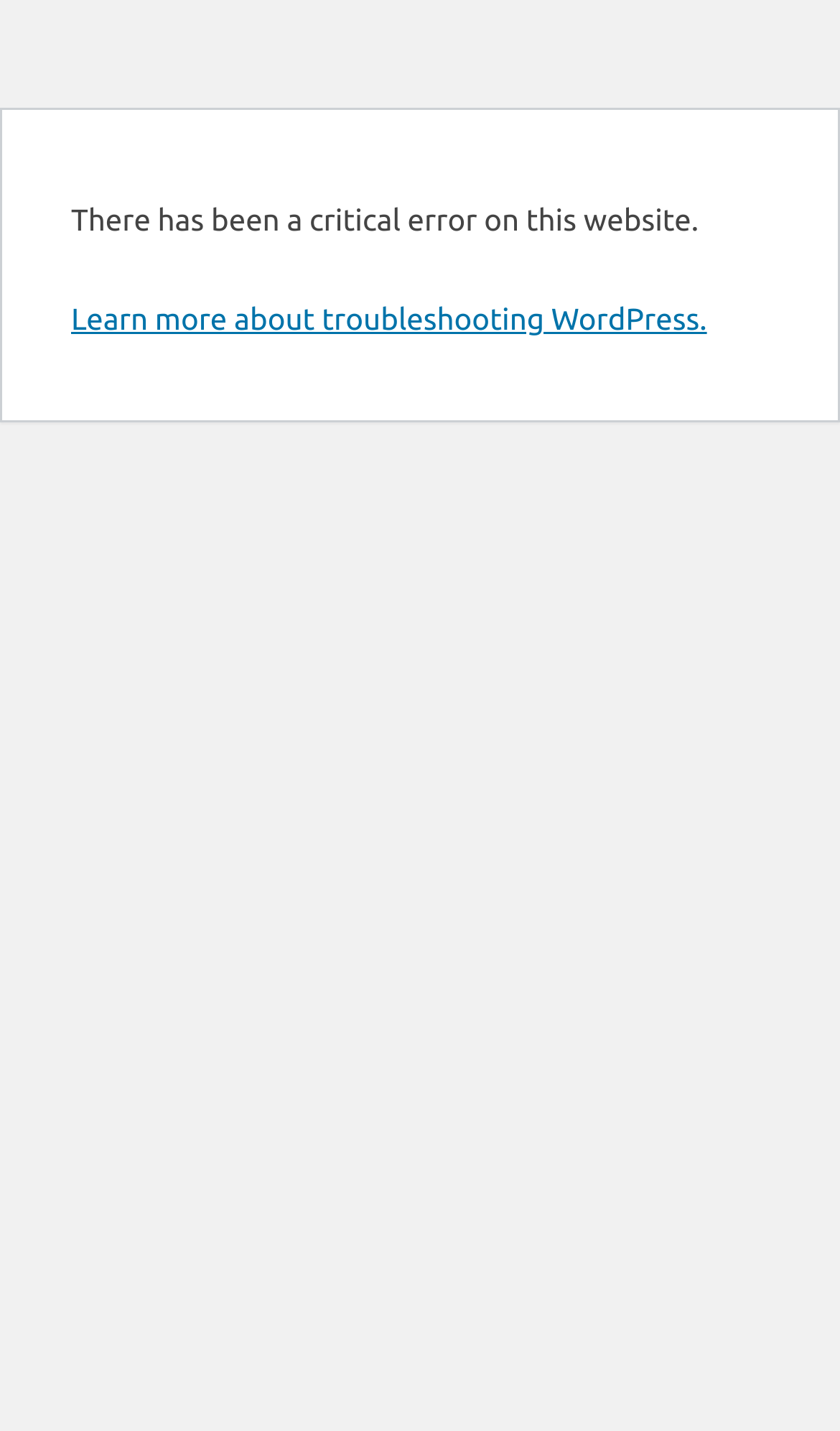Please predict the bounding box coordinates (top-left x, top-left y, bottom-right x, bottom-right y) for the UI element in the screenshot that fits the description: Learn more about troubleshooting WordPress.

[0.085, 0.211, 0.842, 0.235]